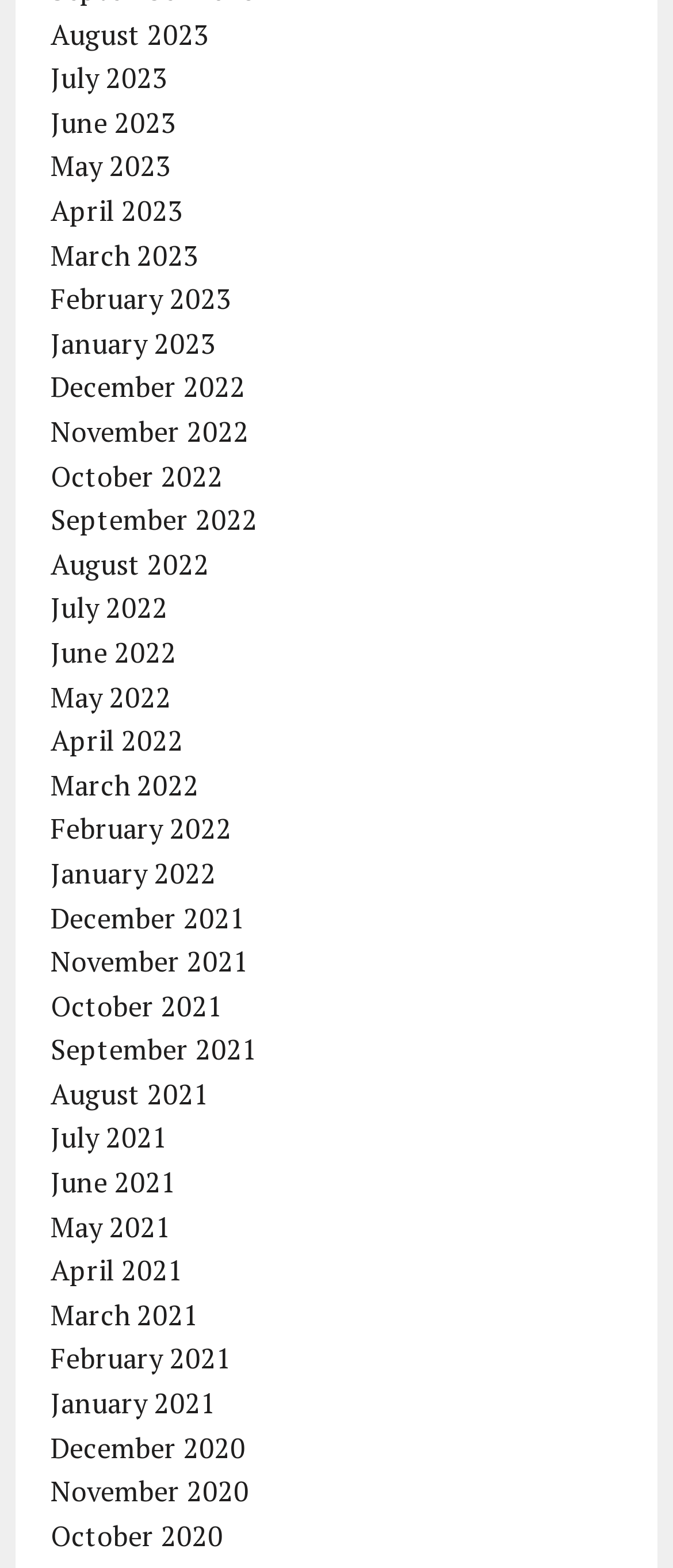Please identify the coordinates of the bounding box for the clickable region that will accomplish this instruction: "View August 2023".

[0.075, 0.009, 0.311, 0.034]